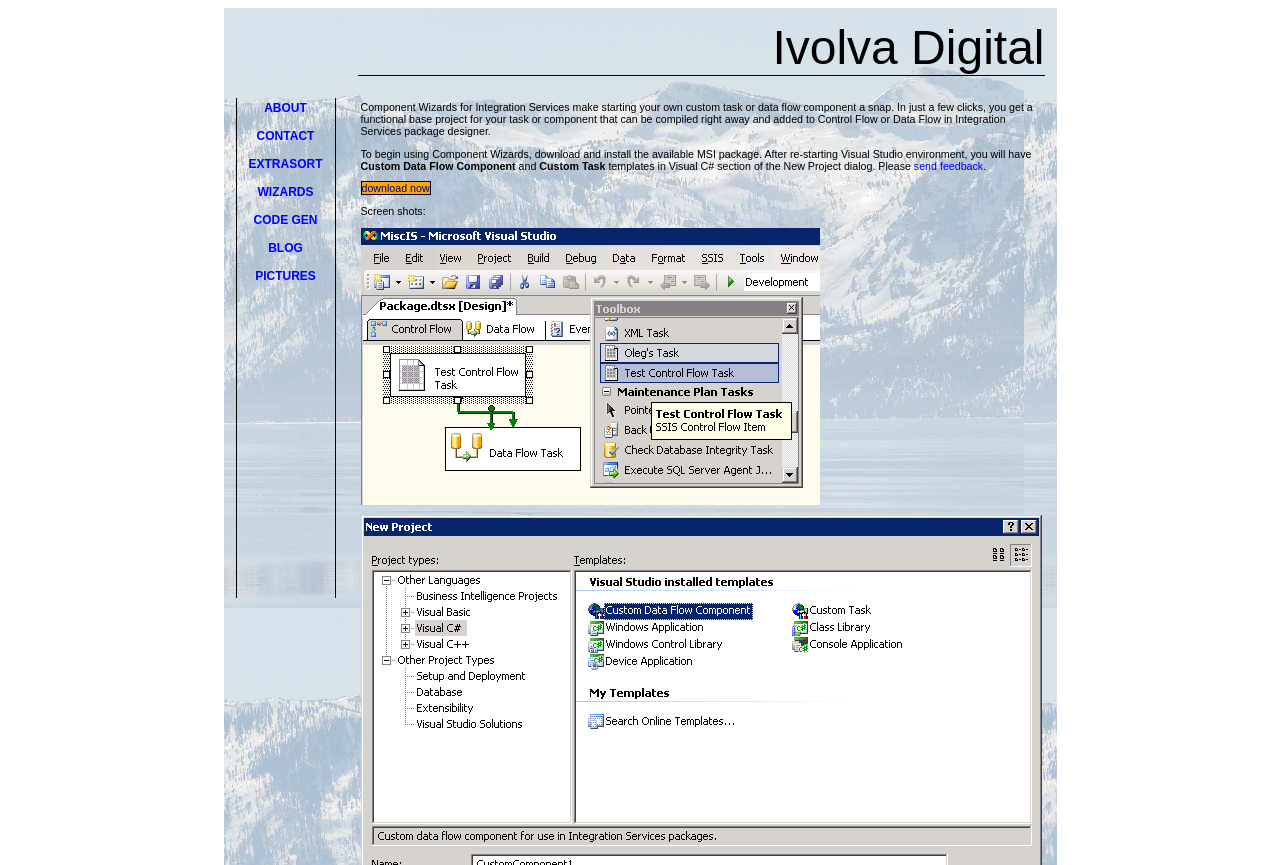What is the purpose of the button with the text 'download now'?
Answer the question using a single word or phrase, according to the image.

To download something